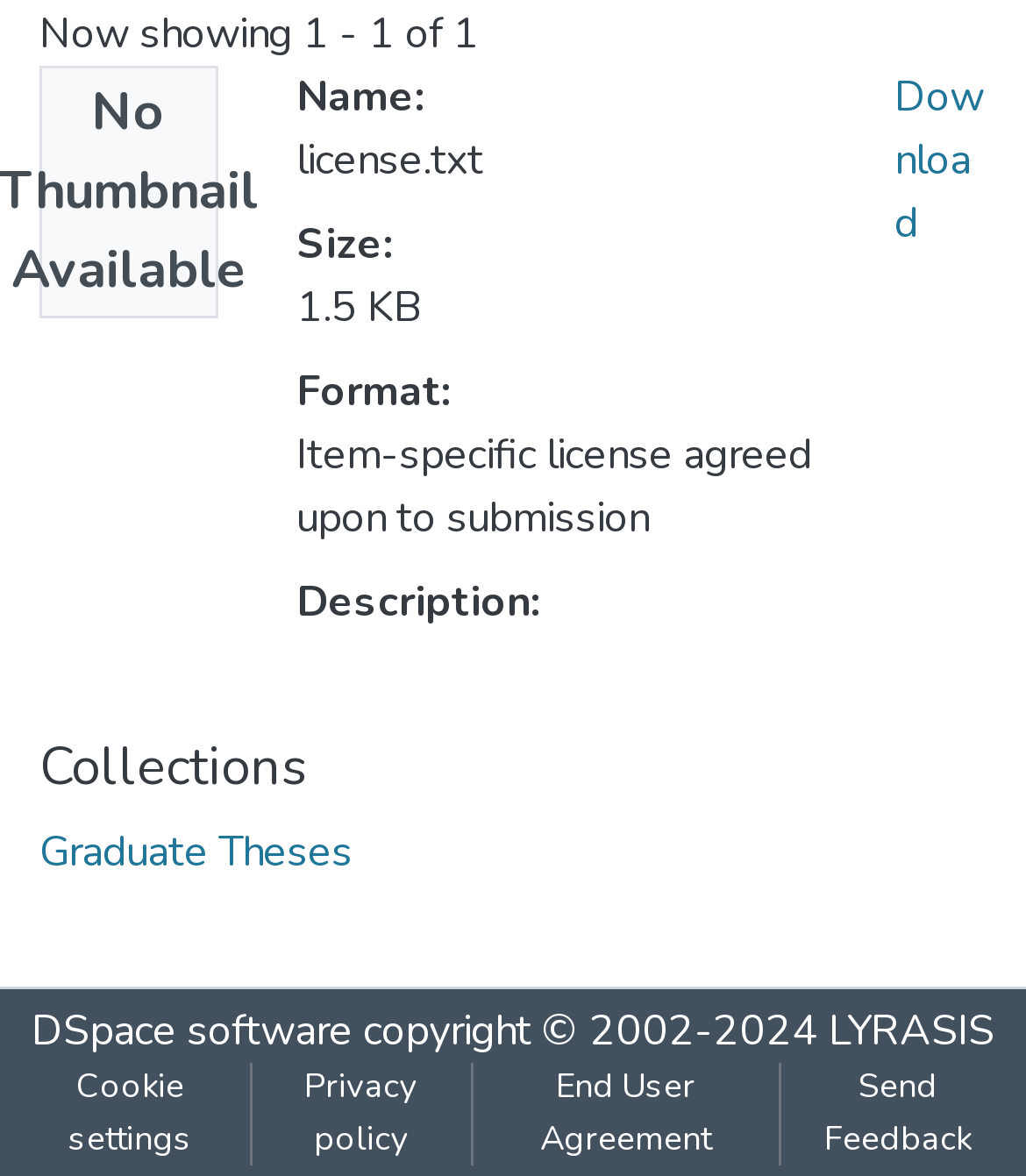Locate the bounding box for the described UI element: "End User Agreement". Ensure the coordinates are four float numbers between 0 and 1, formatted as [left, top, right, bottom].

[0.461, 0.905, 0.759, 0.991]